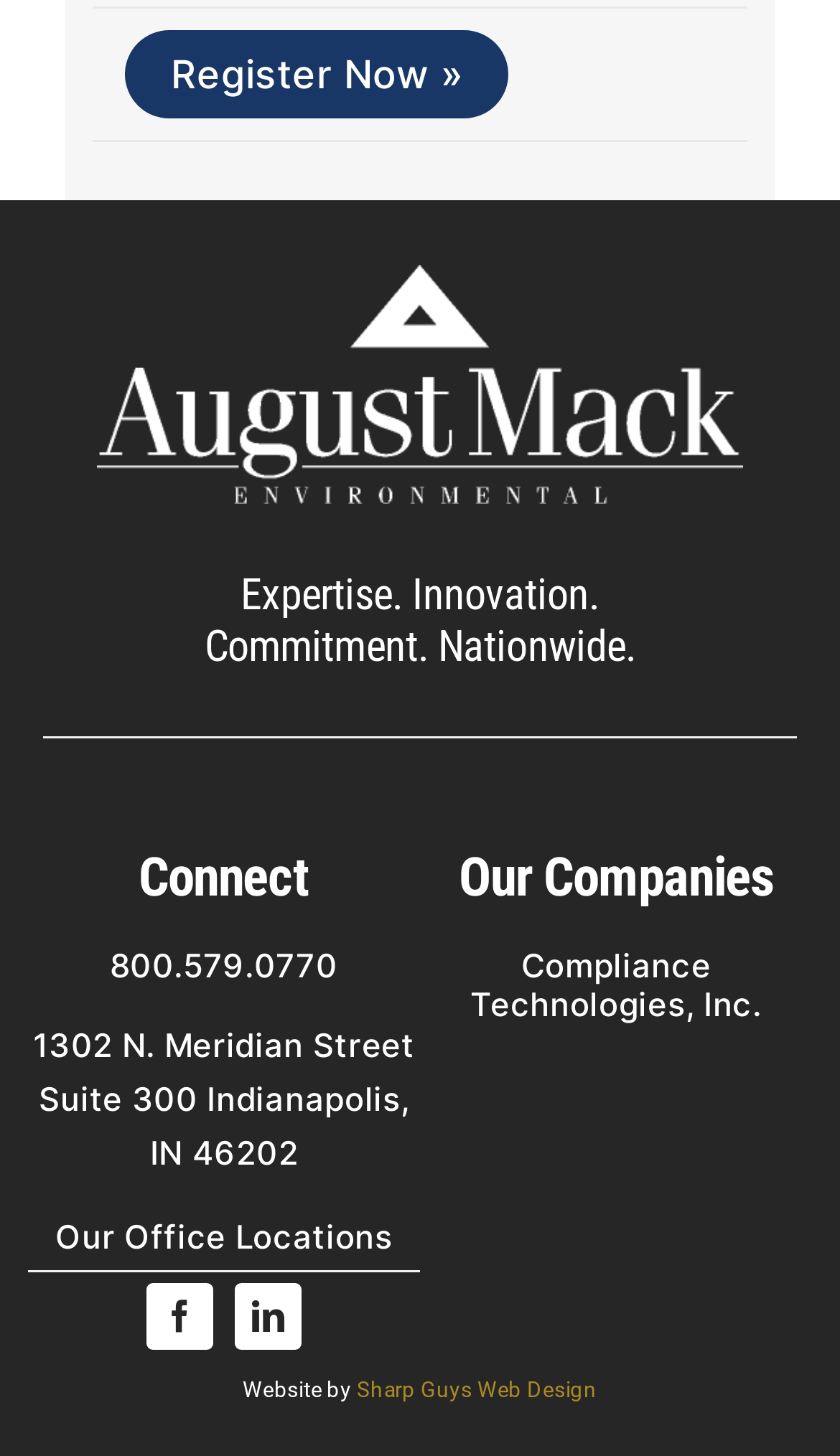What is the company's slogan?
Look at the screenshot and respond with one word or a short phrase.

Expertise. Innovation. Commitment.